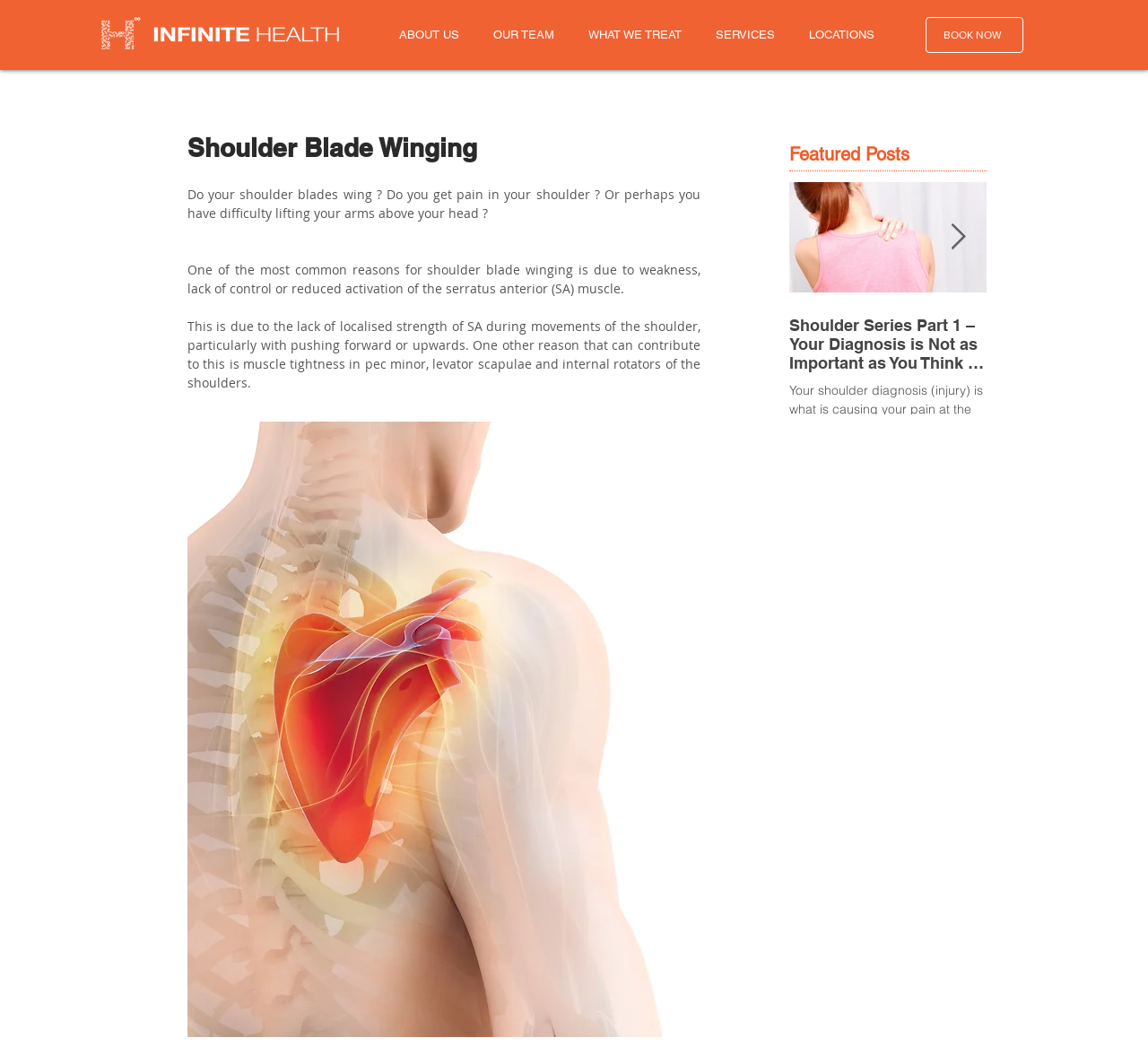Locate the bounding box for the described UI element: "OUR TEAM". Ensure the coordinates are four float numbers between 0 and 1, formatted as [left, top, right, bottom].

[0.417, 0.022, 0.5, 0.044]